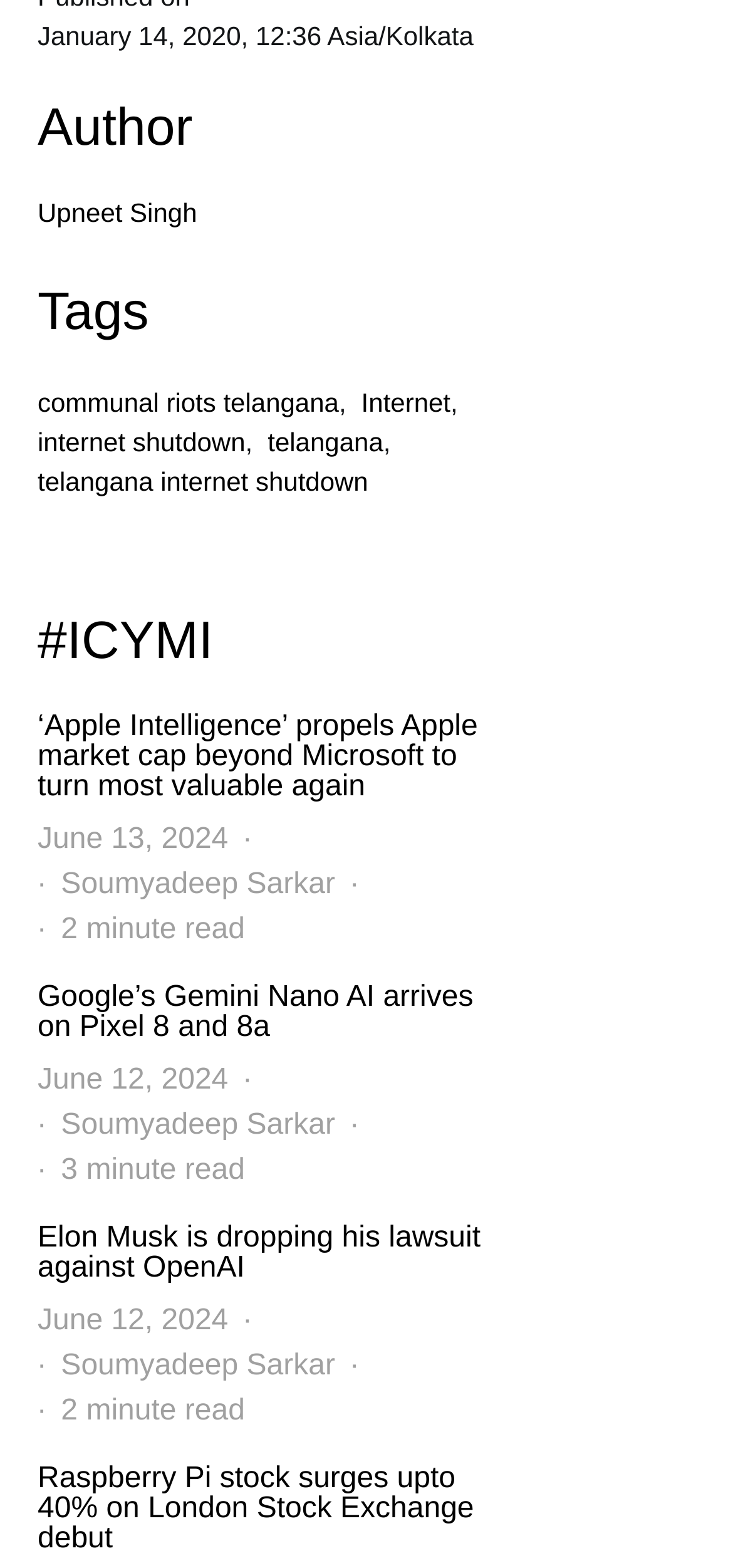Find the bounding box coordinates for the element that must be clicked to complete the instruction: "View article about Raspberry Pi stock". The coordinates should be four float numbers between 0 and 1, indicated as [left, top, right, bottom].

[0.051, 0.933, 0.647, 0.992]